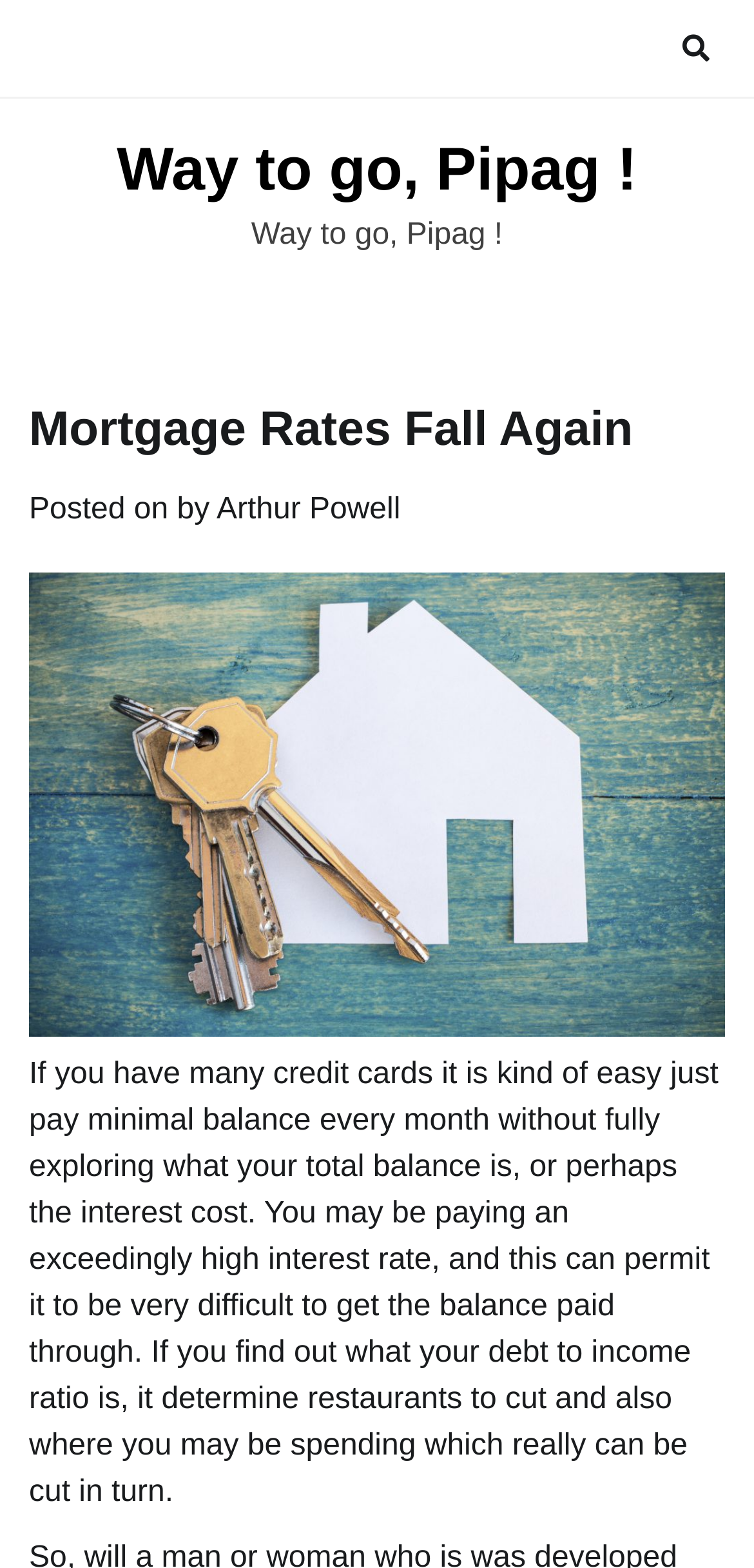Identify the main heading of the webpage and provide its text content.

Mortgage Rates Fall Again